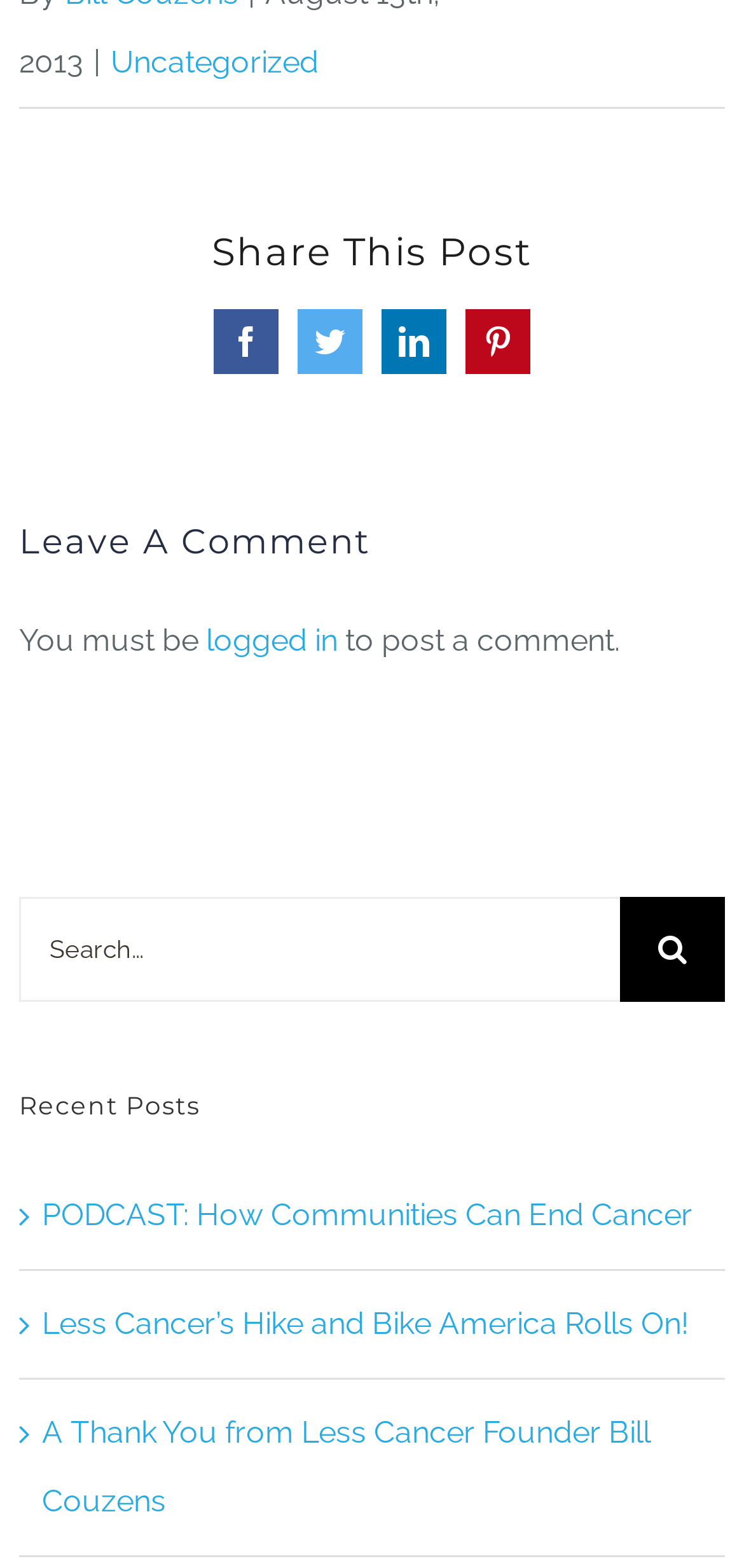Kindly determine the bounding box coordinates for the area that needs to be clicked to execute this instruction: "Share this post on Facebook".

[0.287, 0.197, 0.374, 0.238]